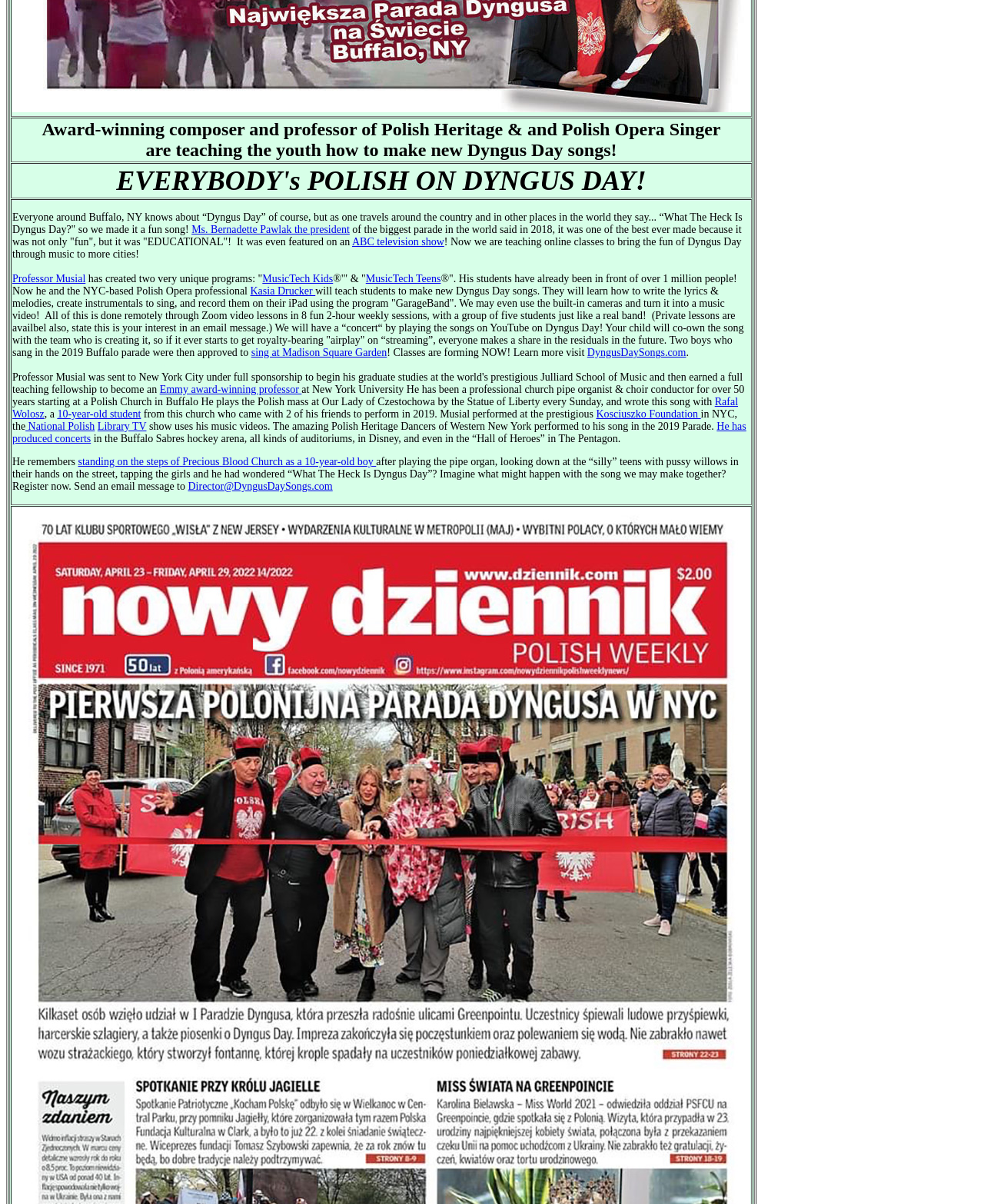Can you find the bounding box coordinates for the UI element given this description: "Kosciuszko Foundation"? Provide the coordinates as four float numbers between 0 and 1: [left, top, right, bottom].

[0.606, 0.339, 0.712, 0.349]